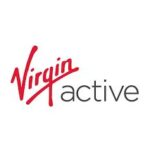What type of font is used for 'active'?
Use the information from the image to give a detailed answer to the question.

The logo of Virgin Active features the 'active' text in a sleek, modern gray font, which reflects the brand's commitment to promoting a healthy and active lifestyle.